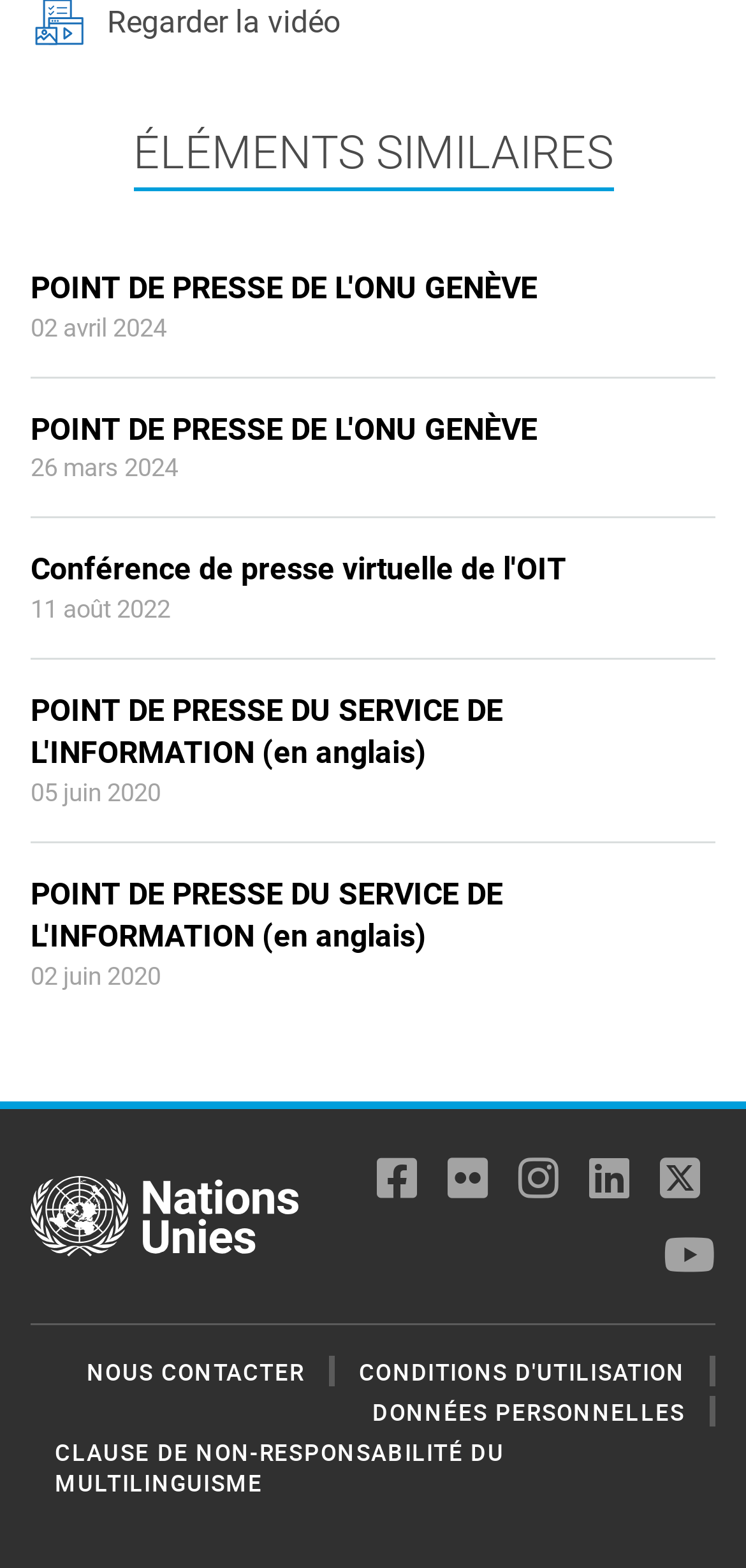Determine the bounding box coordinates of the target area to click to execute the following instruction: "Open Facebook in a new window."

[0.505, 0.736, 0.559, 0.766]